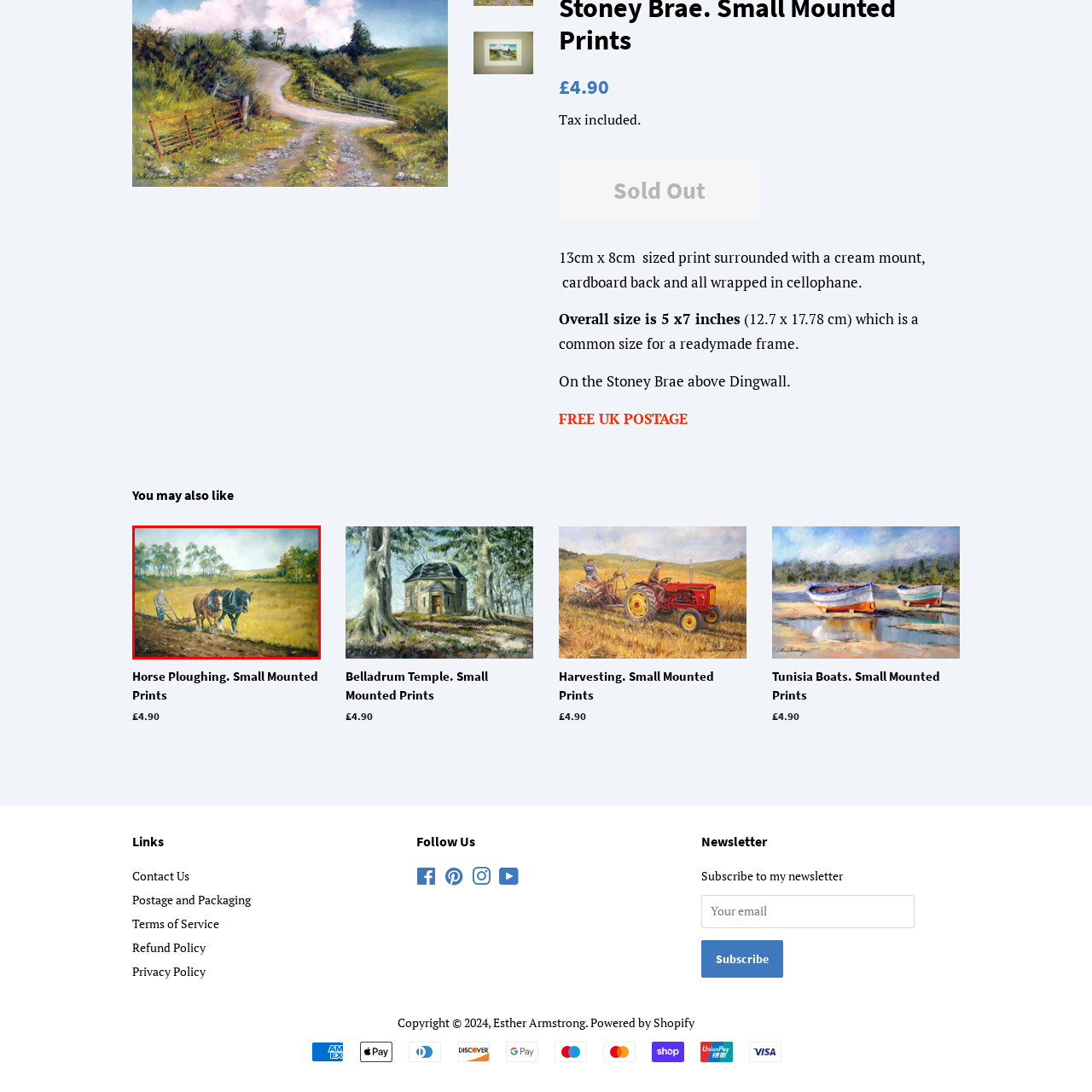What is the farmer wearing?
Review the image marked by the red bounding box and deliver a detailed response to the question.

The farmer is dressed in traditional attire, which suggests that the artwork is portraying a timeless agricultural practice, evoking feelings of nostalgia and appreciation for nature's beauty.